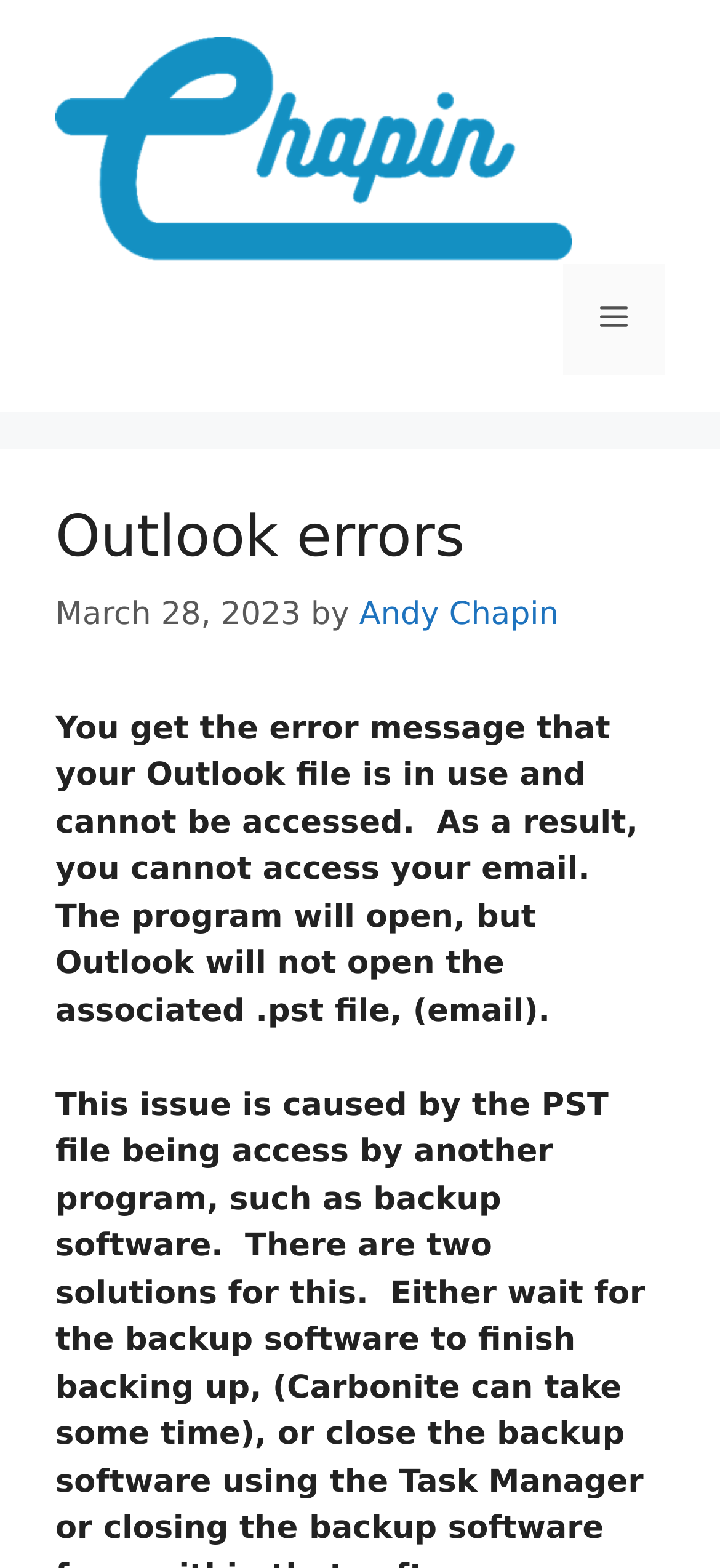Articulate a complete and detailed caption of the webpage elements.

The webpage is about Outlook errors, specifically discussing the issue of an Outlook file being in use and inaccessible. At the top of the page, there is a banner with a link to "Chapin Business Services" accompanied by an image with the same name. To the right of the banner, there is a navigation menu toggle button labeled "Menu".

Below the banner, there is a header section with a heading that reads "Outlook errors". Next to the heading, there is a timestamp indicating the date "March 28, 2023". The author of the article, "Andy Chapin", is credited below the timestamp.

The main content of the page is a paragraph of text that explains the error message and its consequences, stating that the program will open but Outlook will not access the associated email file. This text is positioned below the header section and takes up a significant portion of the page.